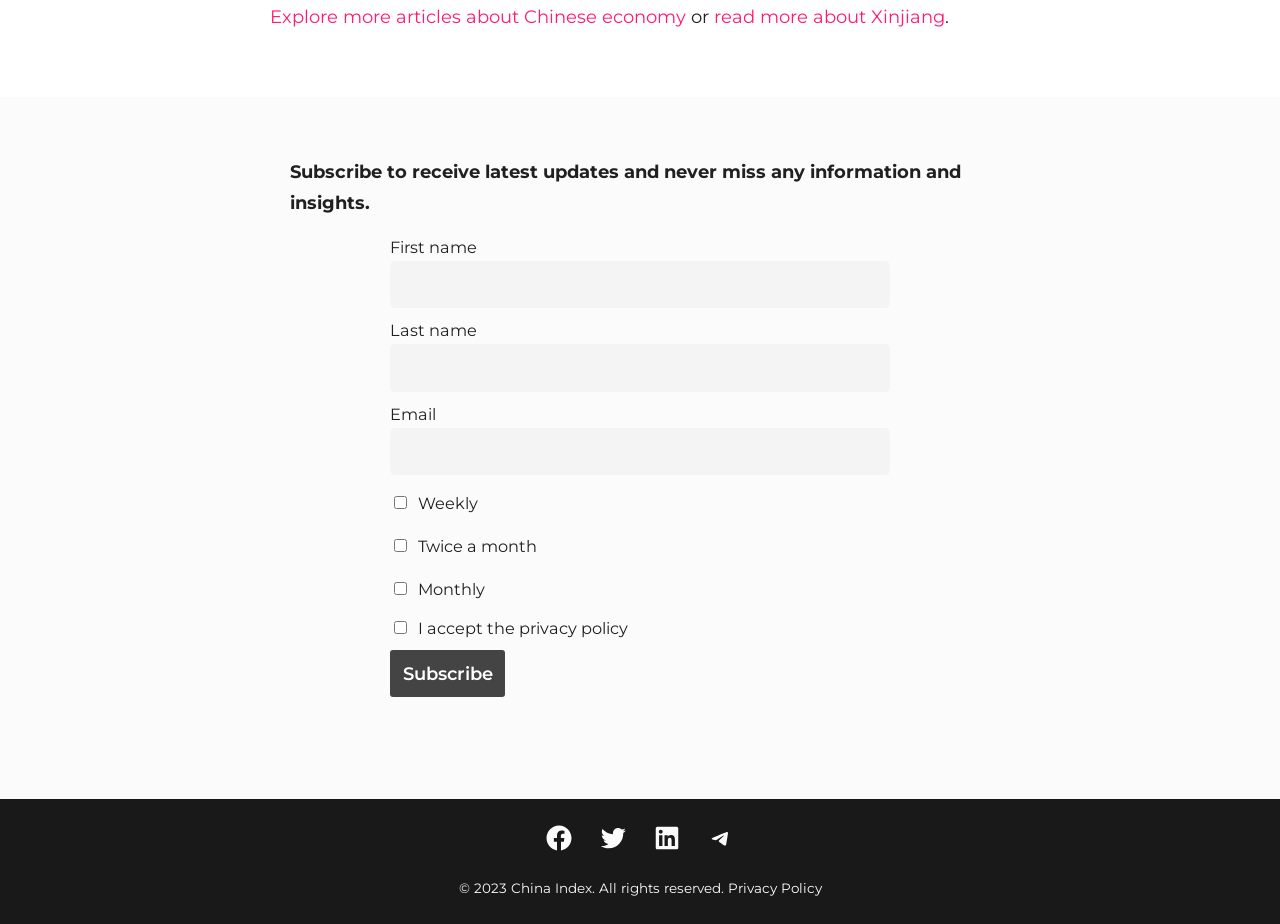Identify the bounding box coordinates of the specific part of the webpage to click to complete this instruction: "Follow China Index on Facebook".

[0.425, 0.891, 0.448, 0.924]